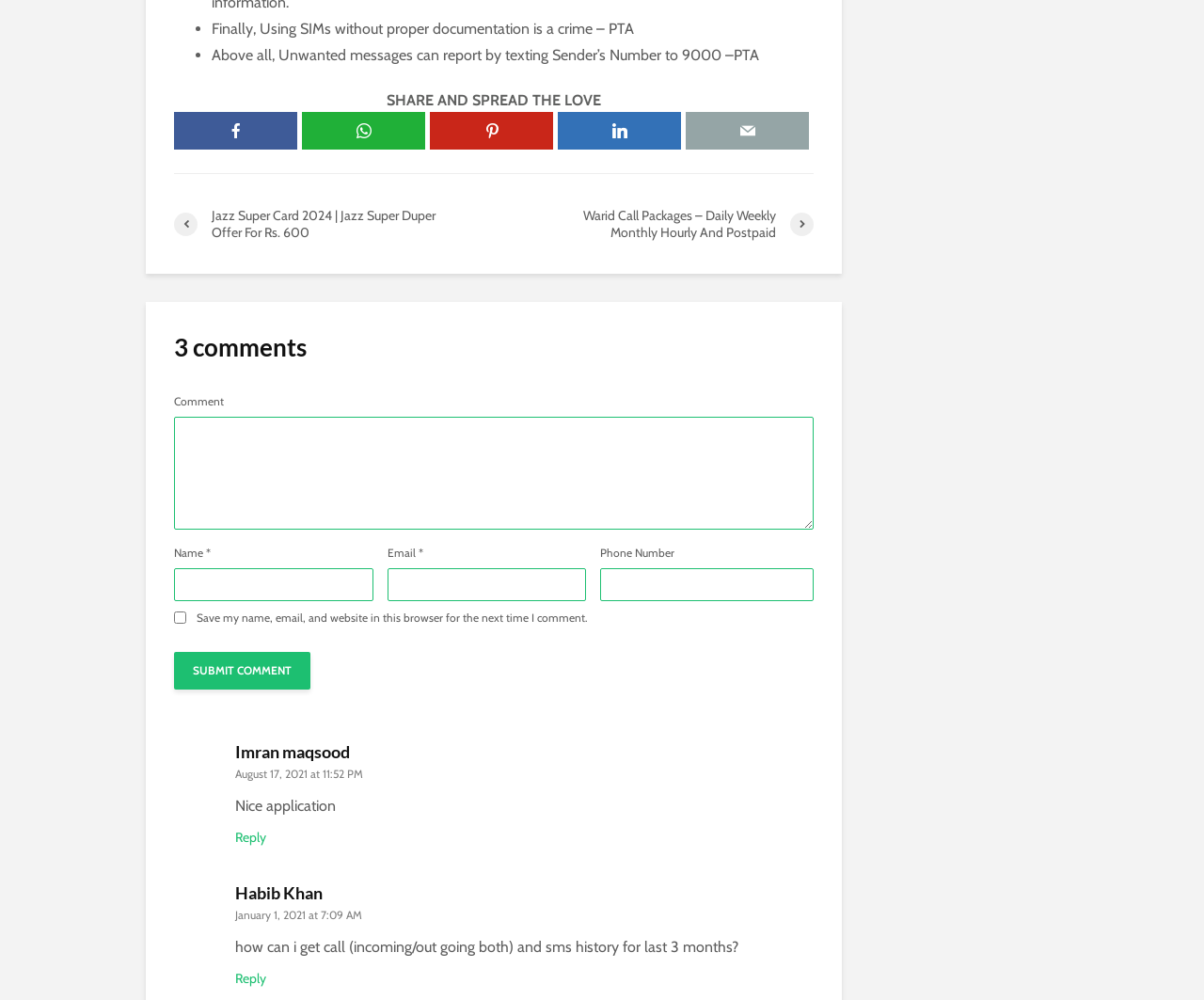Could you find the bounding box coordinates of the clickable area to complete this instruction: "Click the reply button to Habib Khan"?

[0.195, 0.971, 0.221, 0.988]